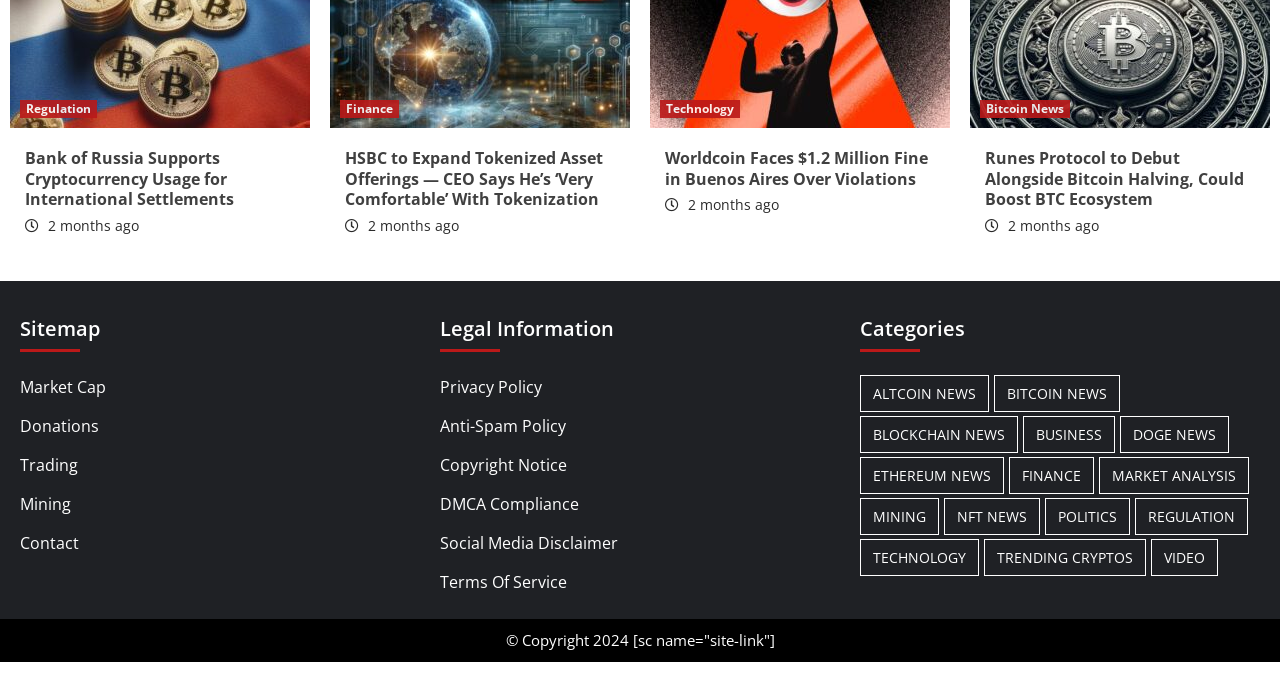What is the main topic of the webpage?
From the screenshot, supply a one-word or short-phrase answer.

Cryptocurrency news